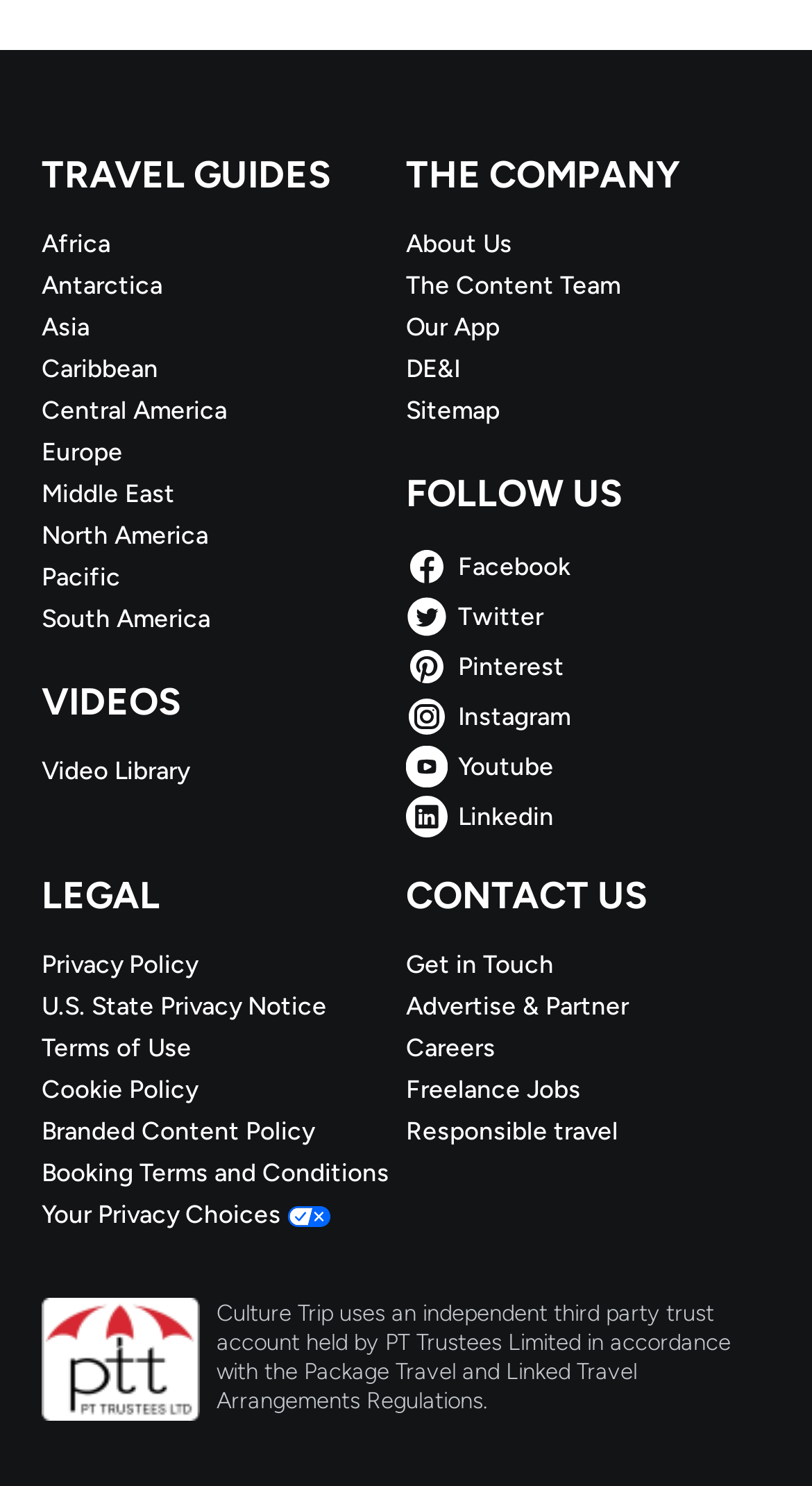Using the information shown in the image, answer the question with as much detail as possible: What is the purpose of the 'LEGAL' section?

The 'LEGAL' section appears to list various legal policies and notices, including Privacy Policy, Terms of Use, Cookie Policy, and others. This section provides information about the company's legal stance and policies.